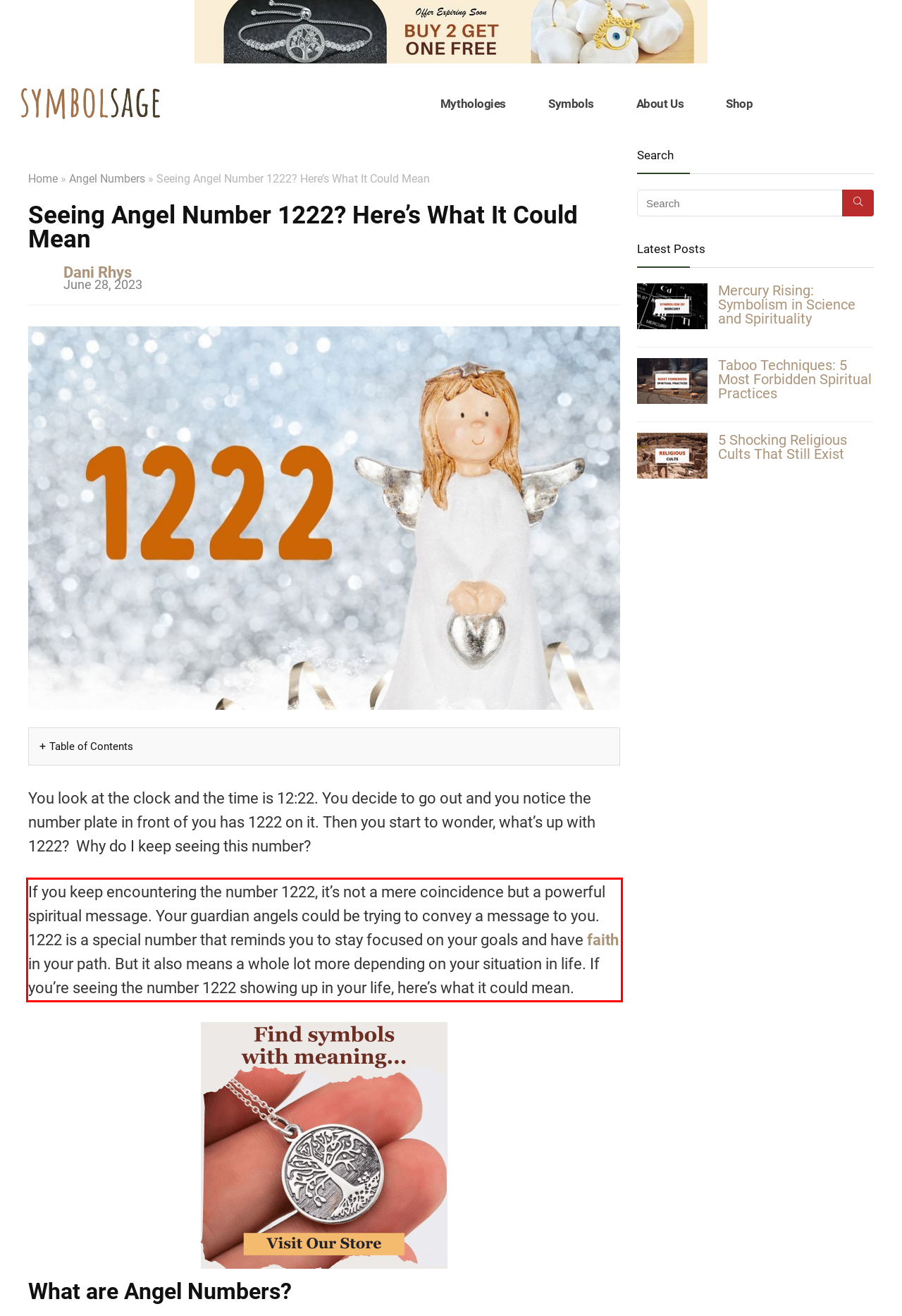Given a webpage screenshot, locate the red bounding box and extract the text content found inside it.

If you keep encountering the number 1222, it’s not a mere coincidence but a powerful spiritual message. Your guardian angels could be trying to convey a message to you. 1222 is a special number that reminds you to stay focused on your goals and have faith in your path. But it also means a whole lot more depending on your situation in life. If you’re seeing the number 1222 showing up in your life, here’s what it could mean.